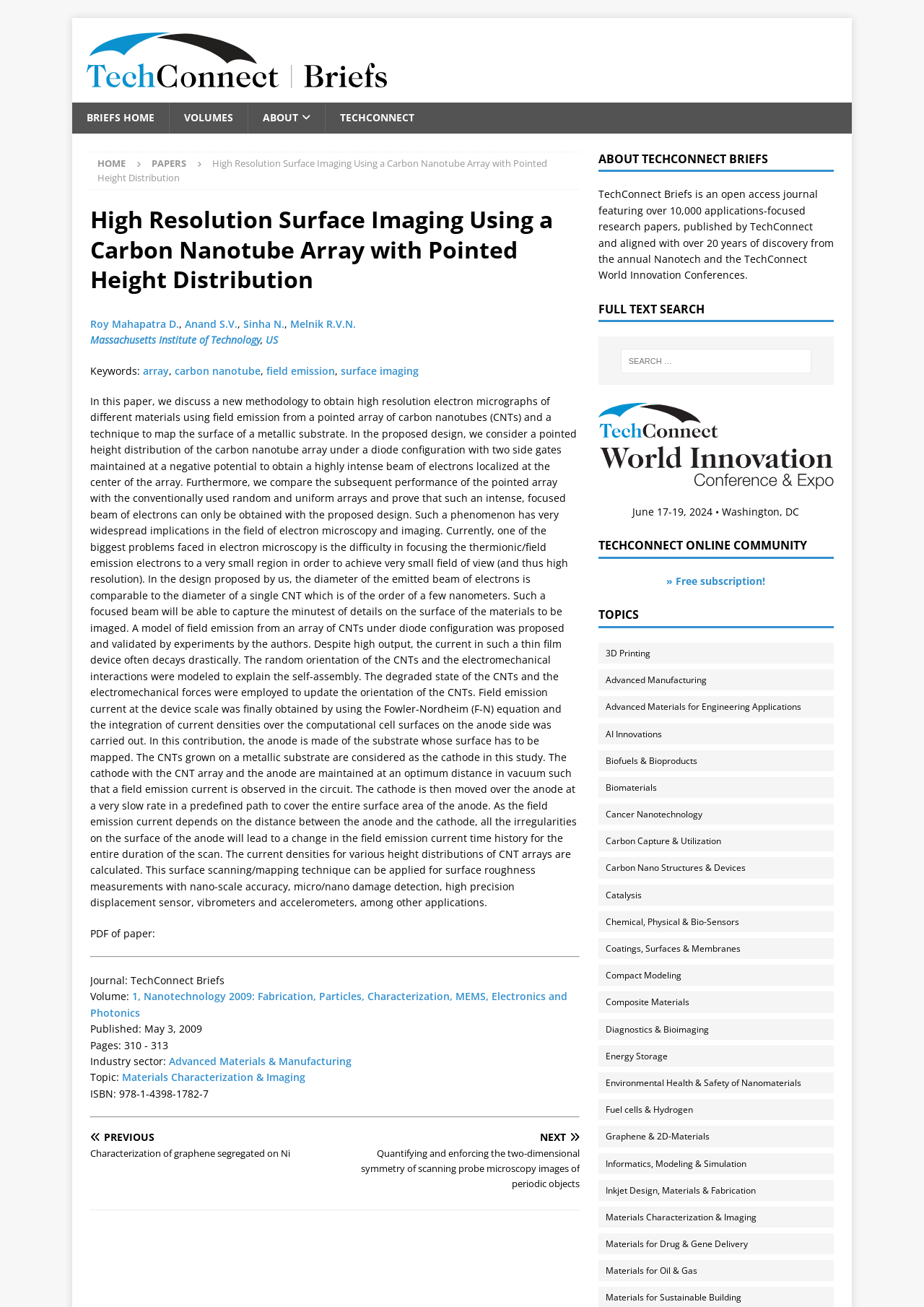What is the title of the research paper?
From the screenshot, supply a one-word or short-phrase answer.

High Resolution Surface Imaging Using a Carbon Nanotube Array with Pointed Height Distribution